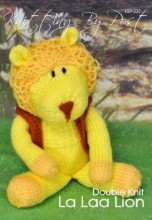What is the shape of the lion's nose?
Provide a detailed and extensive answer to the question.

The caption describes the lion's nose as distinctive and heart-shaped, which provides a clear answer to the question.